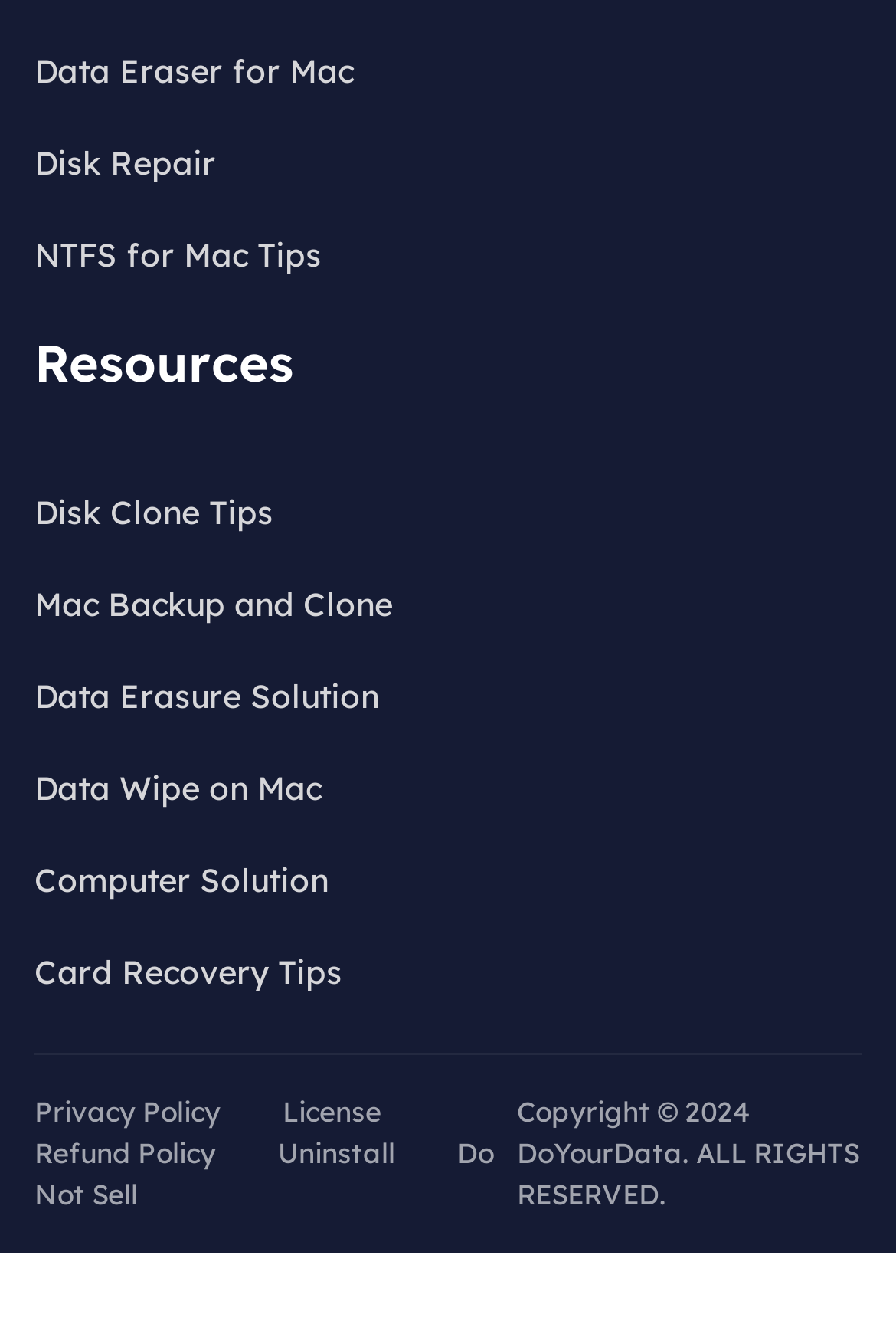Please reply with a single word or brief phrase to the question: 
What is the first link on the webpage?

External Device Recovery